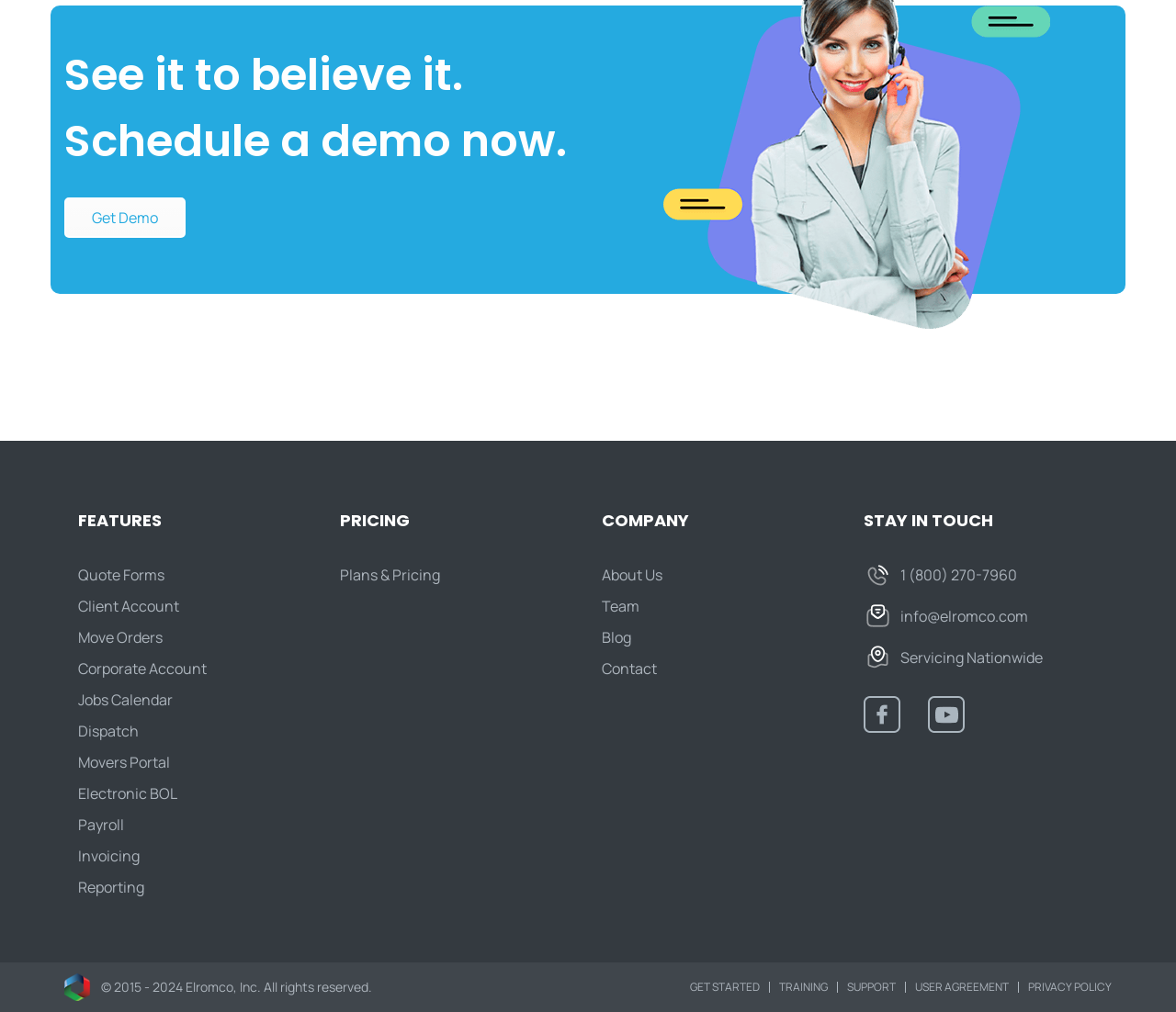Please find the bounding box coordinates in the format (top-left x, top-left y, bottom-right x, bottom-right y) for the given element description. Ensure the coordinates are floating point numbers between 0 and 1. Description: Plans & Pricing

[0.289, 0.559, 0.374, 0.578]